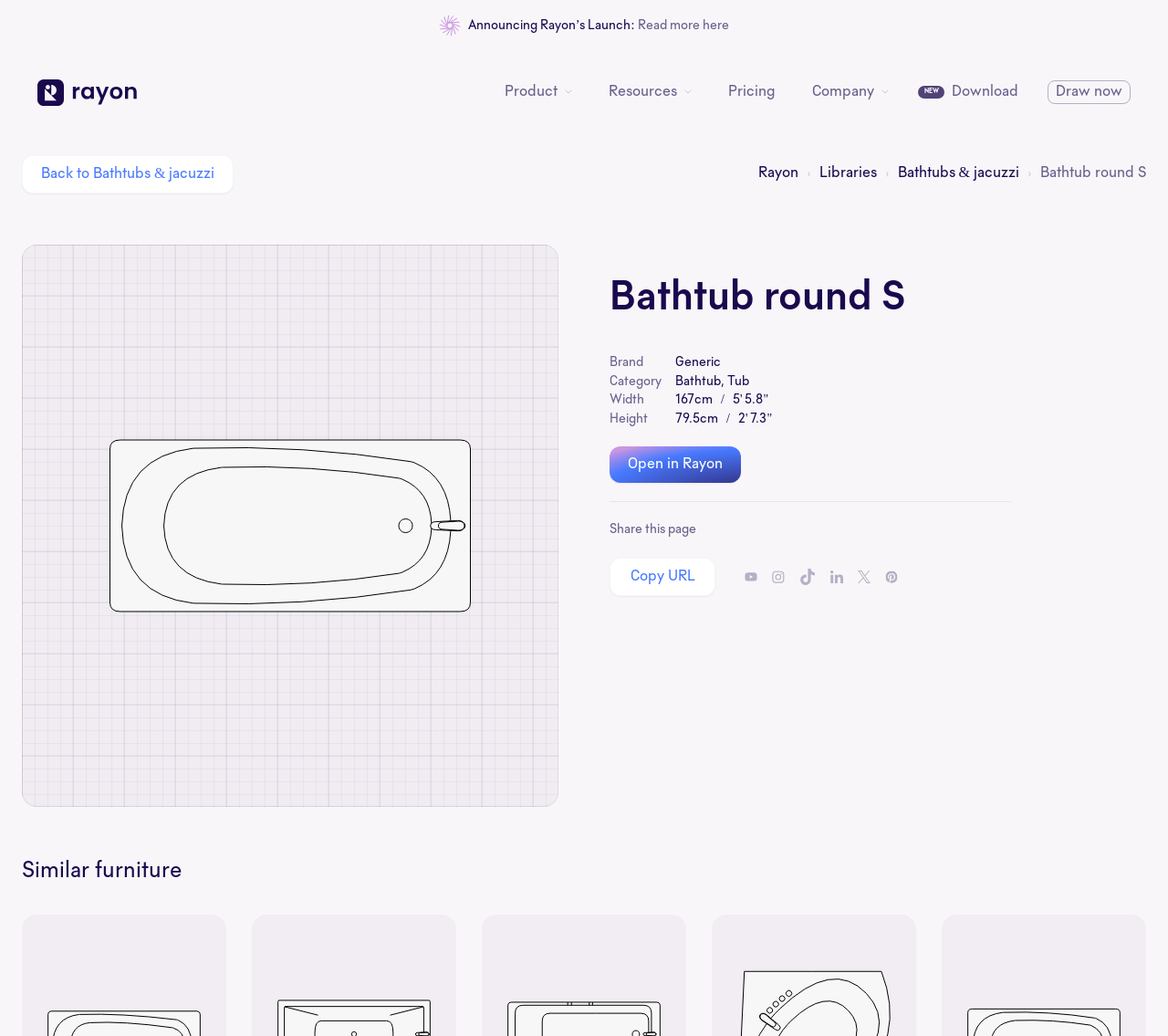Can you determine the bounding box coordinates of the area that needs to be clicked to fulfill the following instruction: "Download the CAD block"?

[0.809, 0.075, 0.878, 0.103]